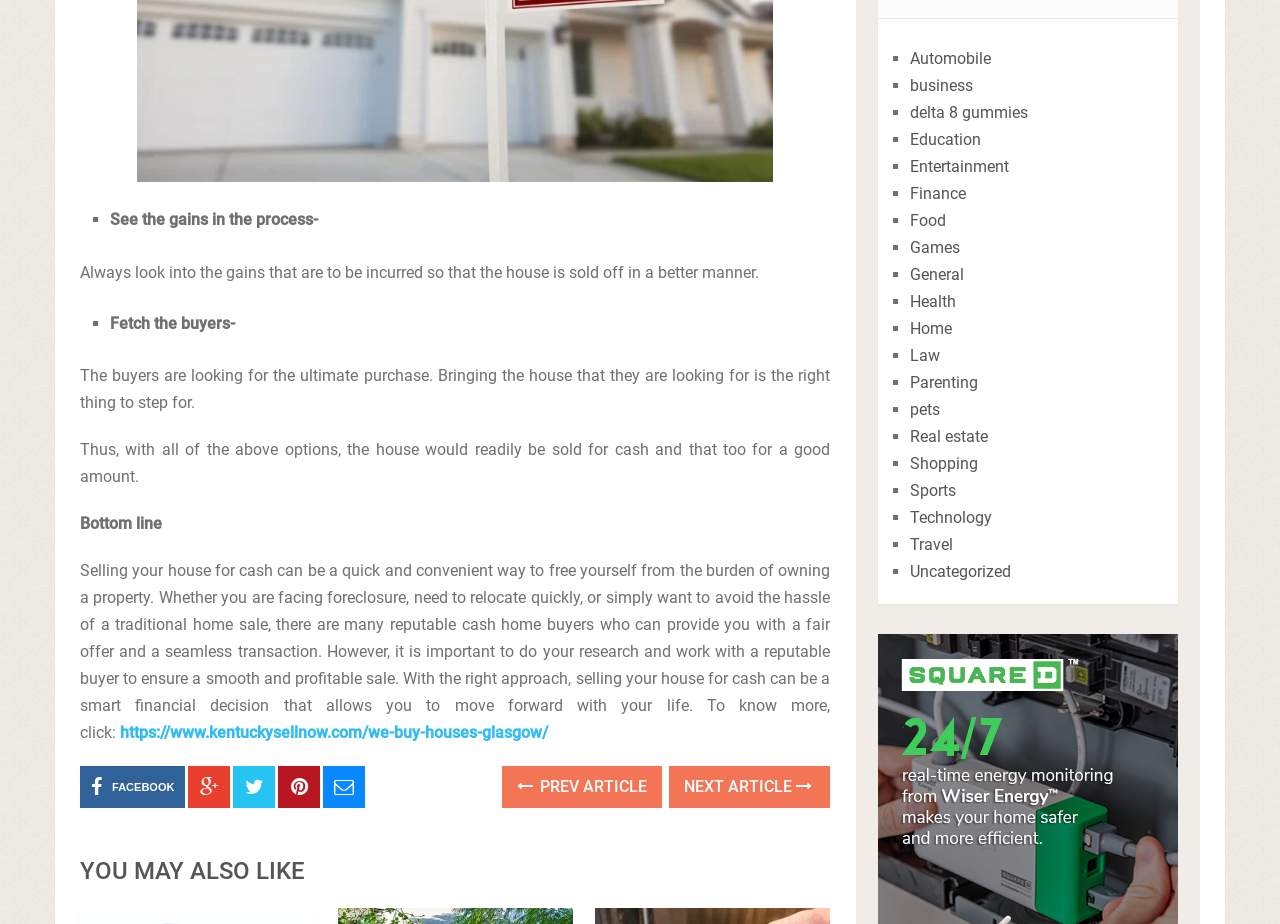Provide the bounding box coordinates for the UI element described in this sentence: "Facebook". The coordinates should be four float values between 0 and 1, i.e., [left, top, right, bottom].

[0.062, 0.829, 0.145, 0.874]